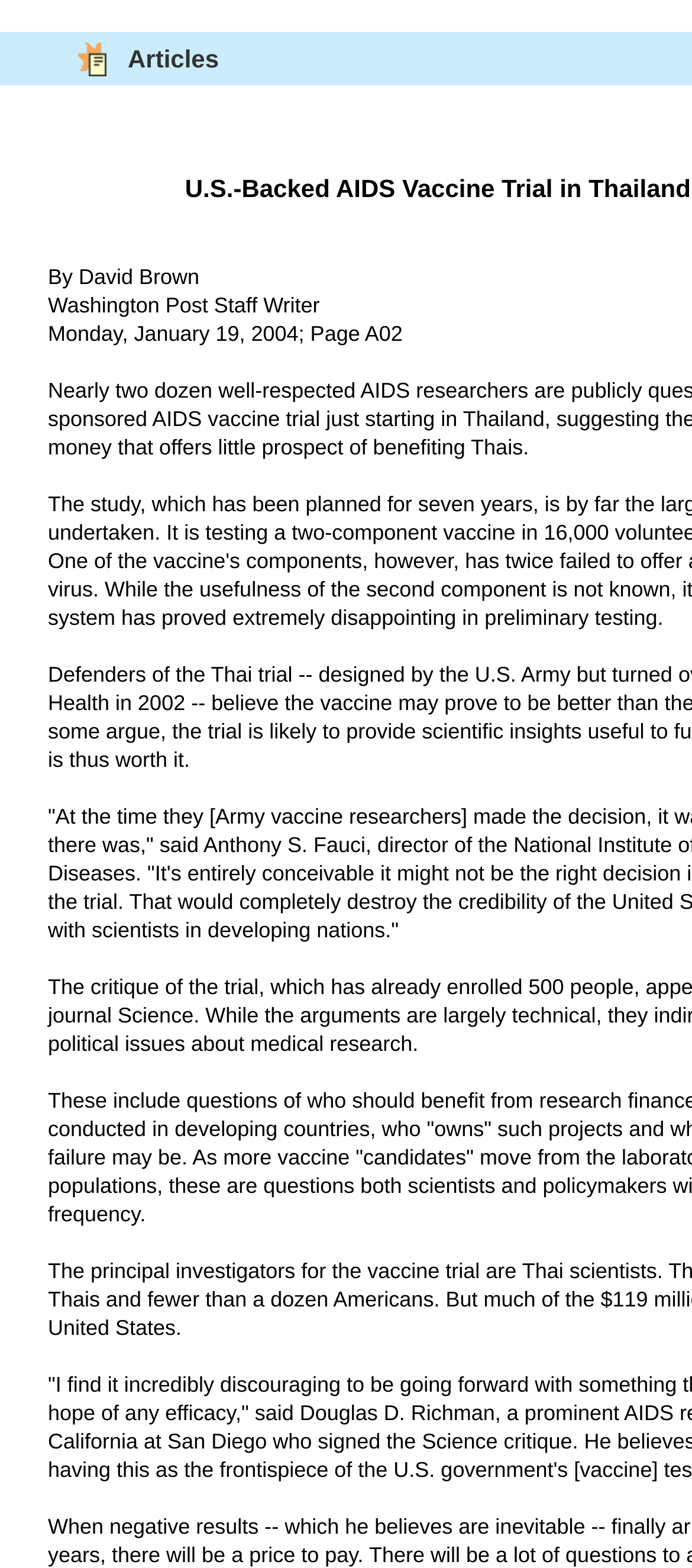What is the icon name in the first row?
Using the visual information, reply with a single word or short phrase.

icon star paper